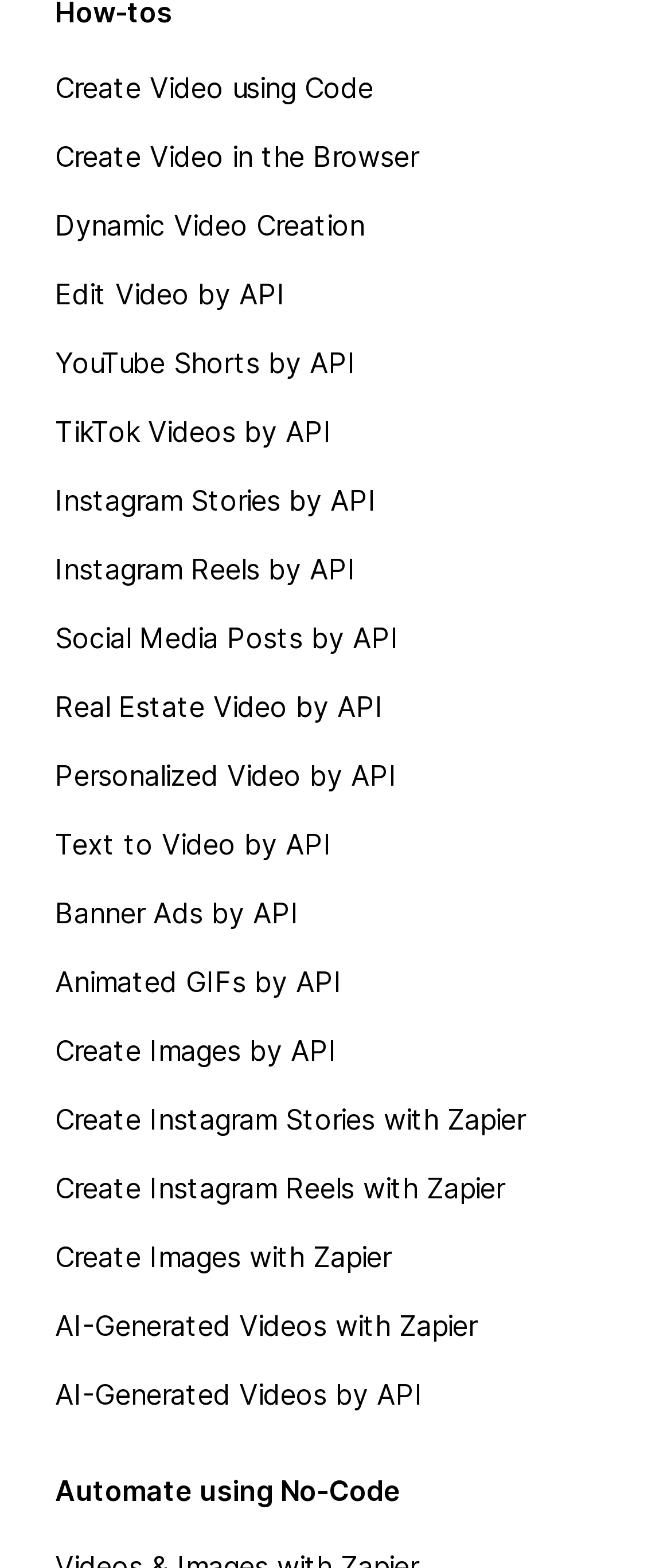Please look at the image and answer the question with a detailed explanation: What type of video can be created using AI?

The webpage provides links to create AI-Generated Videos using API or Zapier. The links 'AI-Generated Videos with Zapier' and 'AI-Generated Videos by API' indicate that the website supports the creation of AI-Generated Videos using these methods.